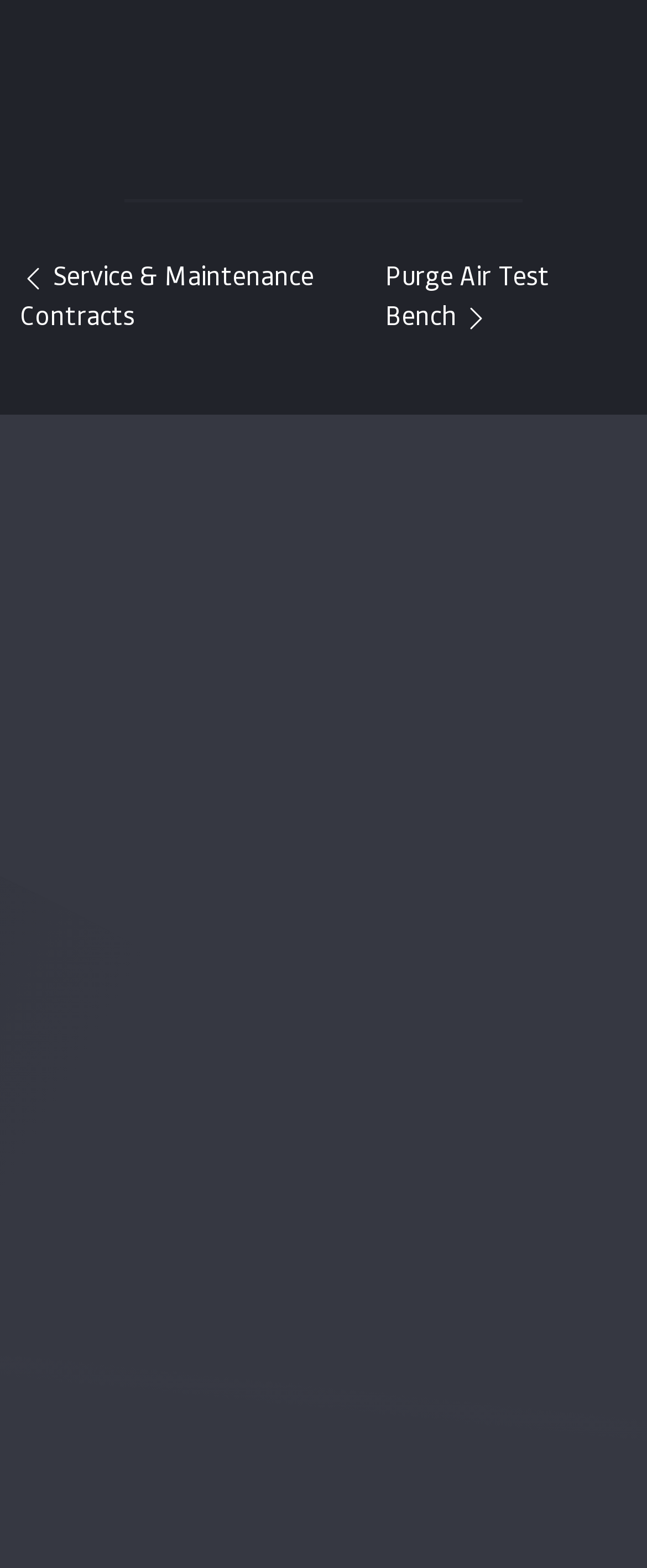What is the phone number of the company?
Please give a detailed and elaborate explanation in response to the question.

I found the phone number by looking at the link element with the text '+49 (0)7932 / 60666-0' at coordinates [0.082, 0.575, 0.495, 0.598].